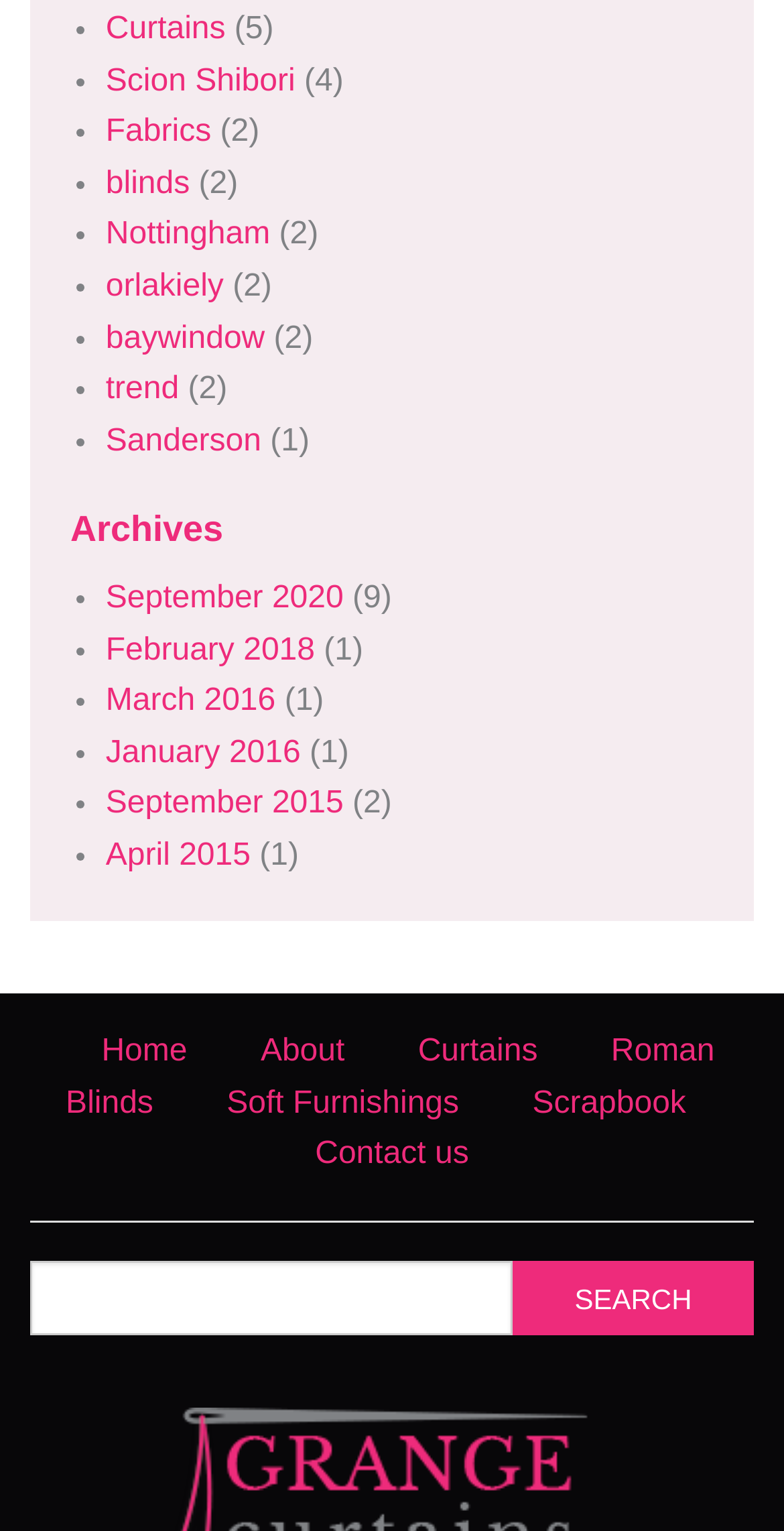Please determine the bounding box coordinates of the element to click on in order to accomplish the following task: "click on the 'Home' link". Ensure the coordinates are four float numbers ranging from 0 to 1, i.e., [left, top, right, bottom].

[0.088, 0.672, 0.28, 0.702]